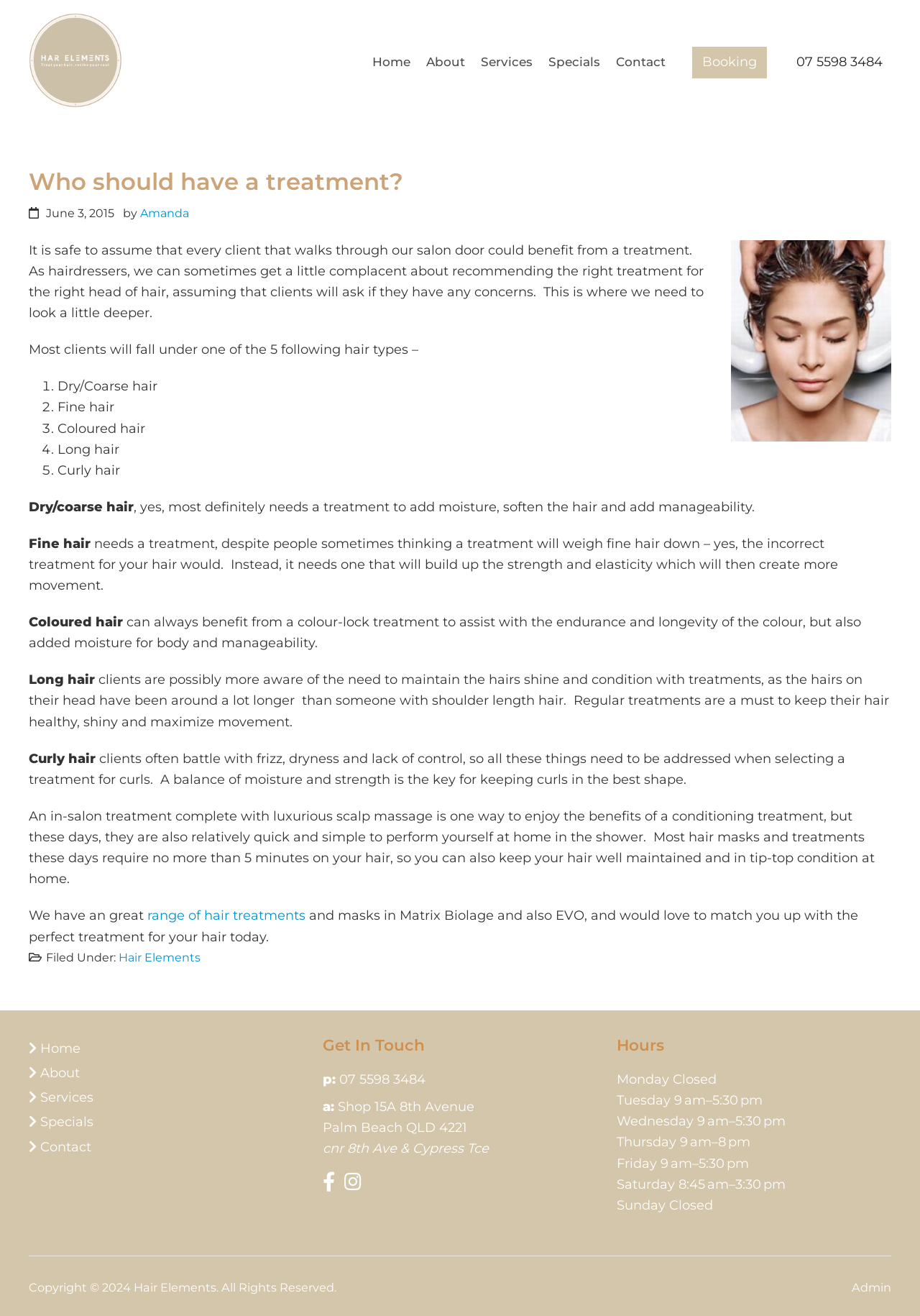Please identify the bounding box coordinates for the region that you need to click to follow this instruction: "Click the 'Booking' link".

[0.752, 0.036, 0.834, 0.059]